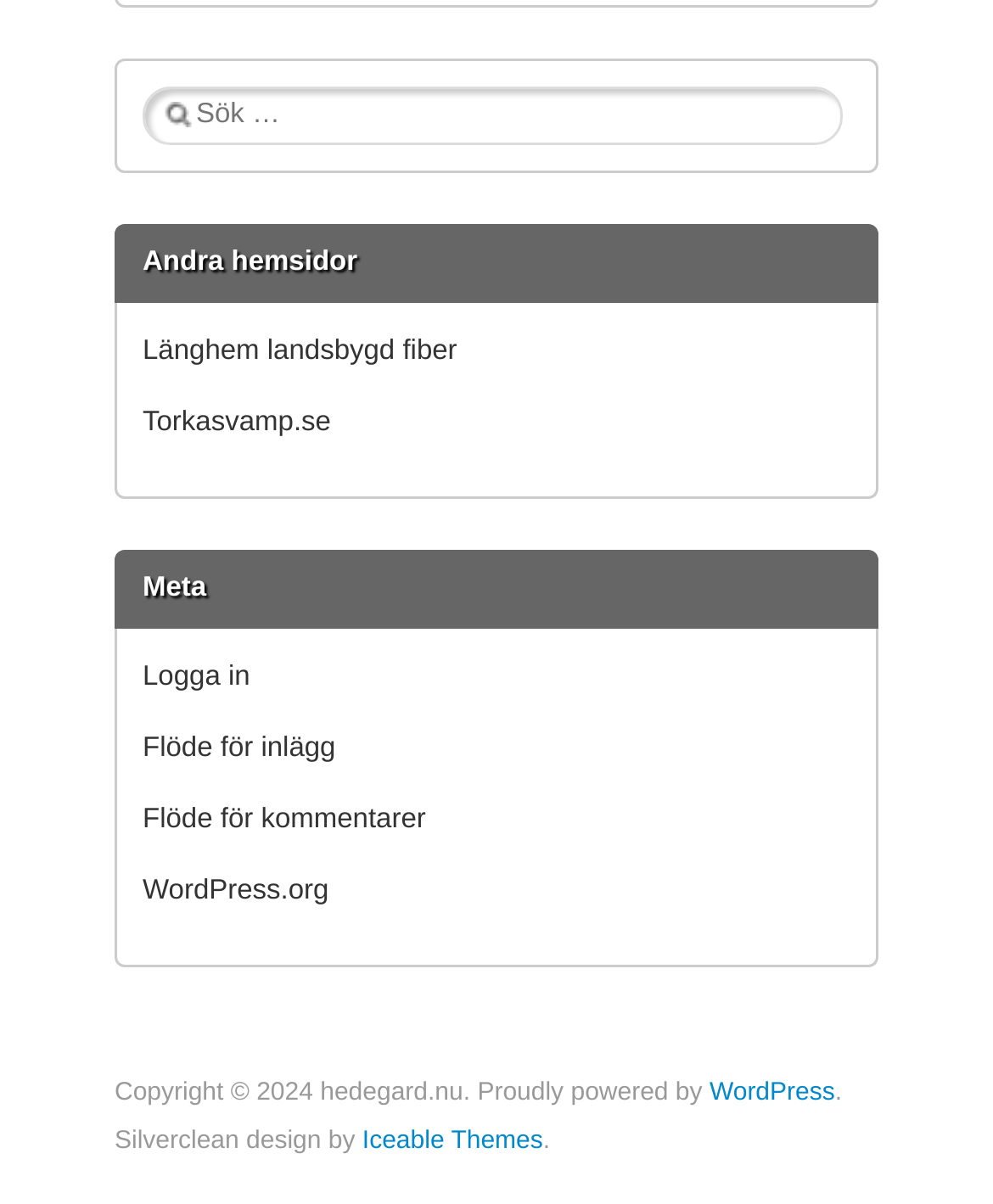Find the bounding box coordinates for the element that must be clicked to complete the instruction: "Visit Länghem landsbygd fiber". The coordinates should be four float numbers between 0 and 1, indicated as [left, top, right, bottom].

[0.144, 0.278, 0.46, 0.304]